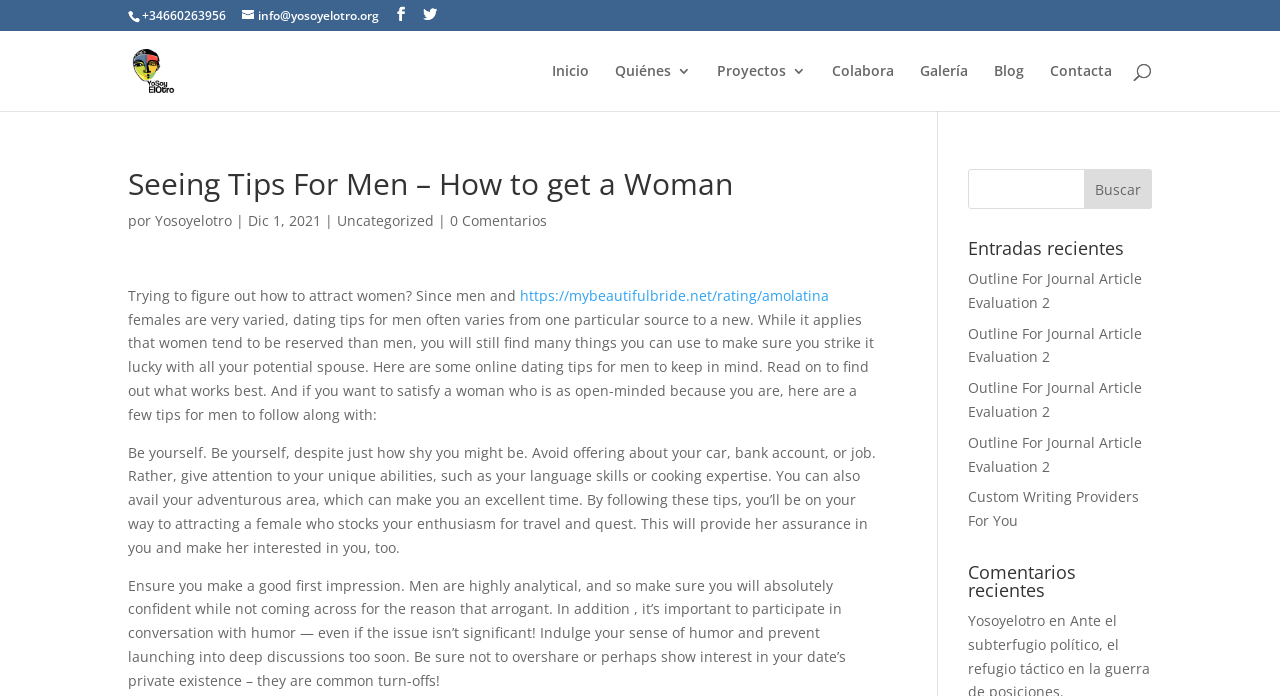Generate the text content of the main heading of the webpage.

Seeing Tips For Men – How to get a Woman